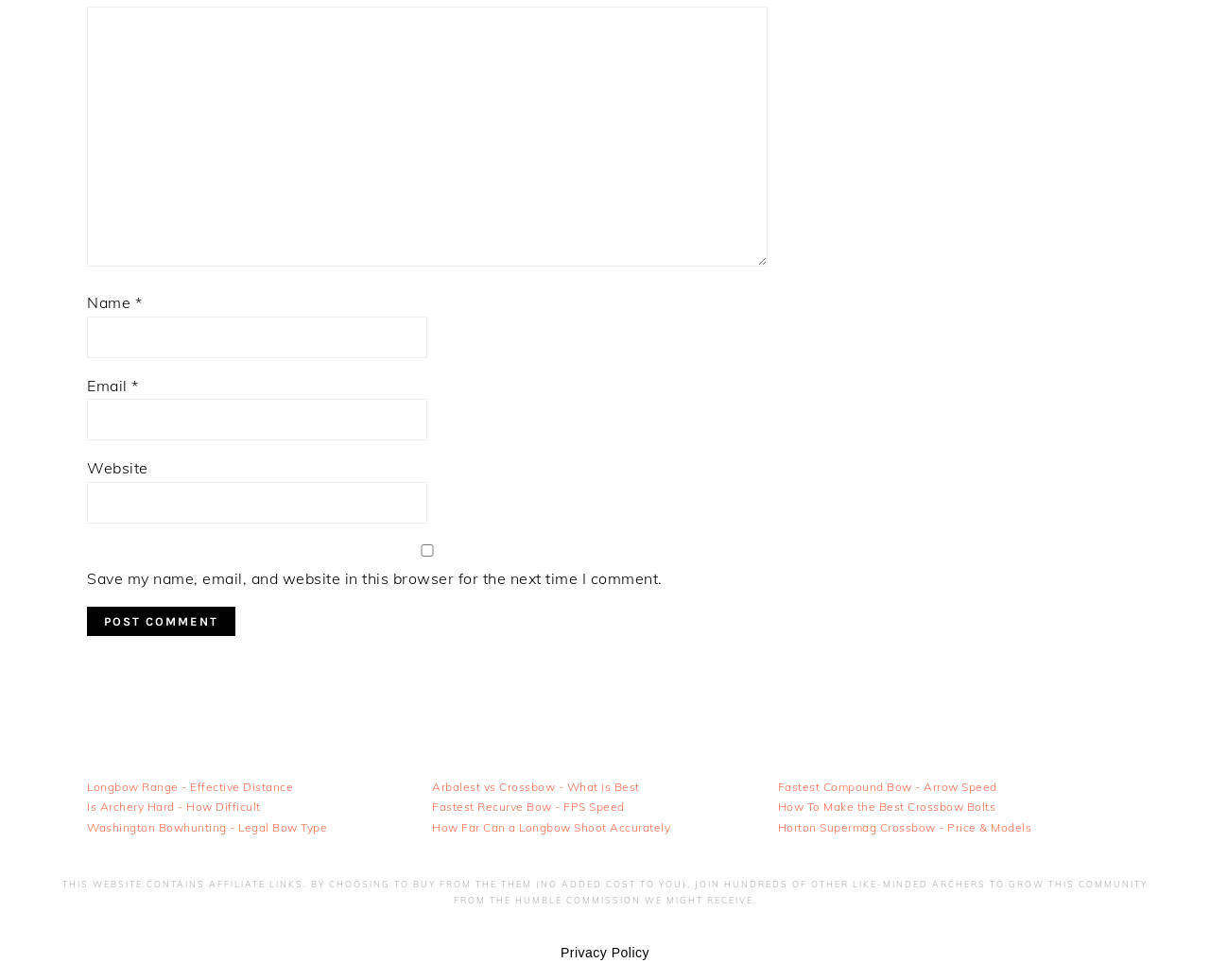Please locate the bounding box coordinates of the region I need to click to follow this instruction: "Click on M.S. Brown Jewelers logo".

None